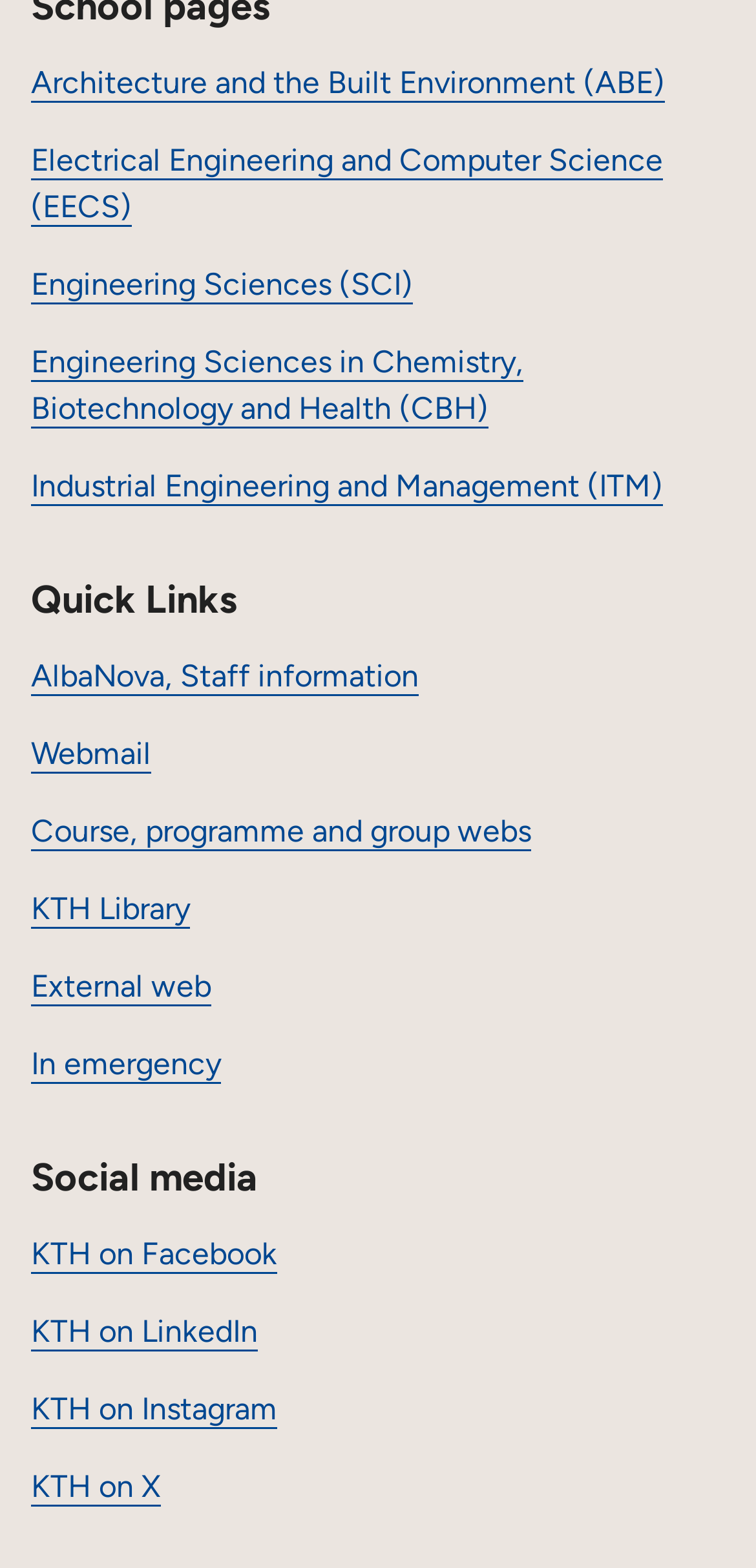Determine the bounding box coordinates of the clickable area required to perform the following instruction: "Explore KTH on Facebook". The coordinates should be represented as four float numbers between 0 and 1: [left, top, right, bottom].

[0.041, 0.788, 0.367, 0.811]